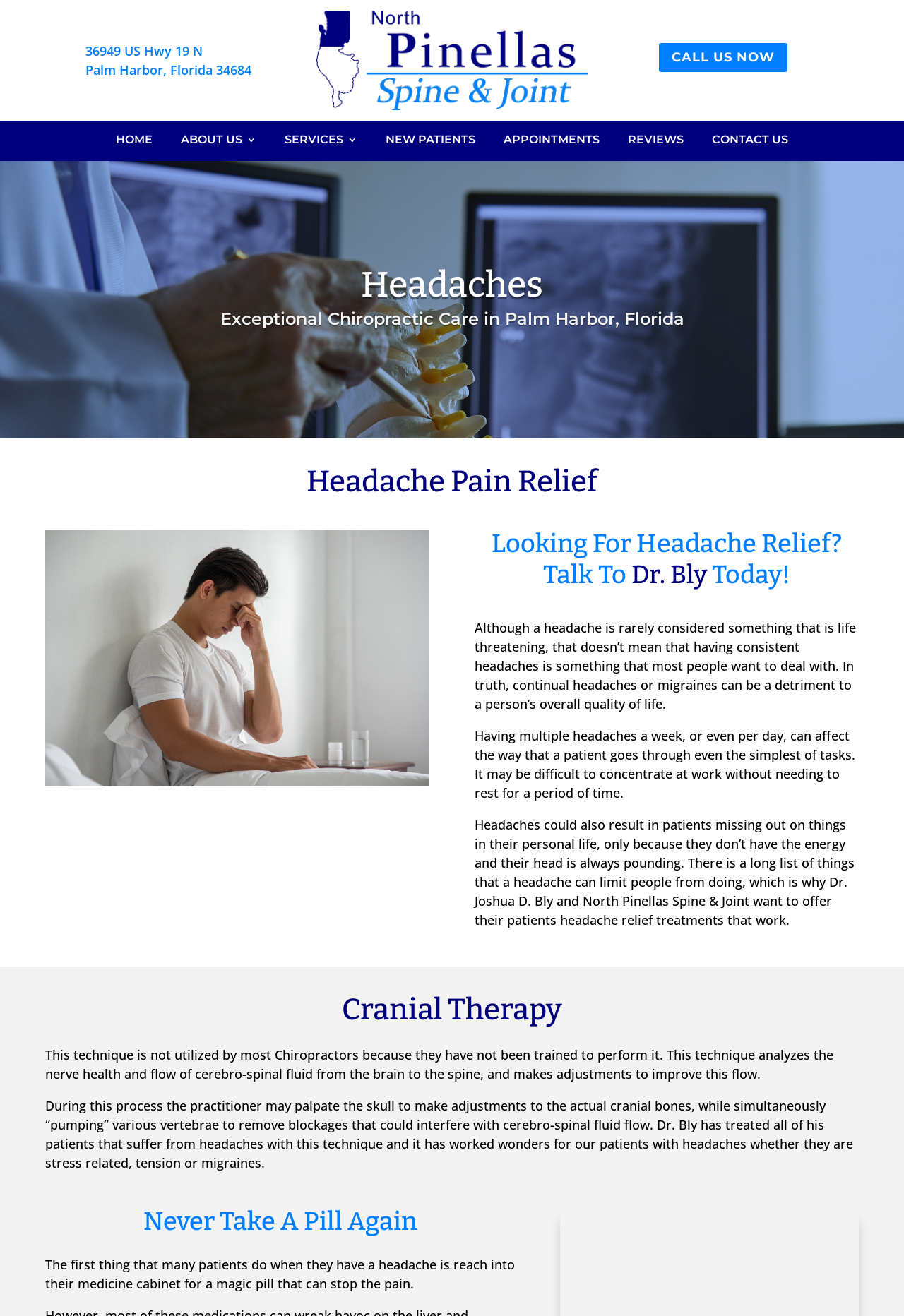Provide the bounding box coordinates of the HTML element described by the text: "Call us NOW". The coordinates should be in the format [left, top, right, bottom] with values between 0 and 1.

[0.729, 0.033, 0.871, 0.055]